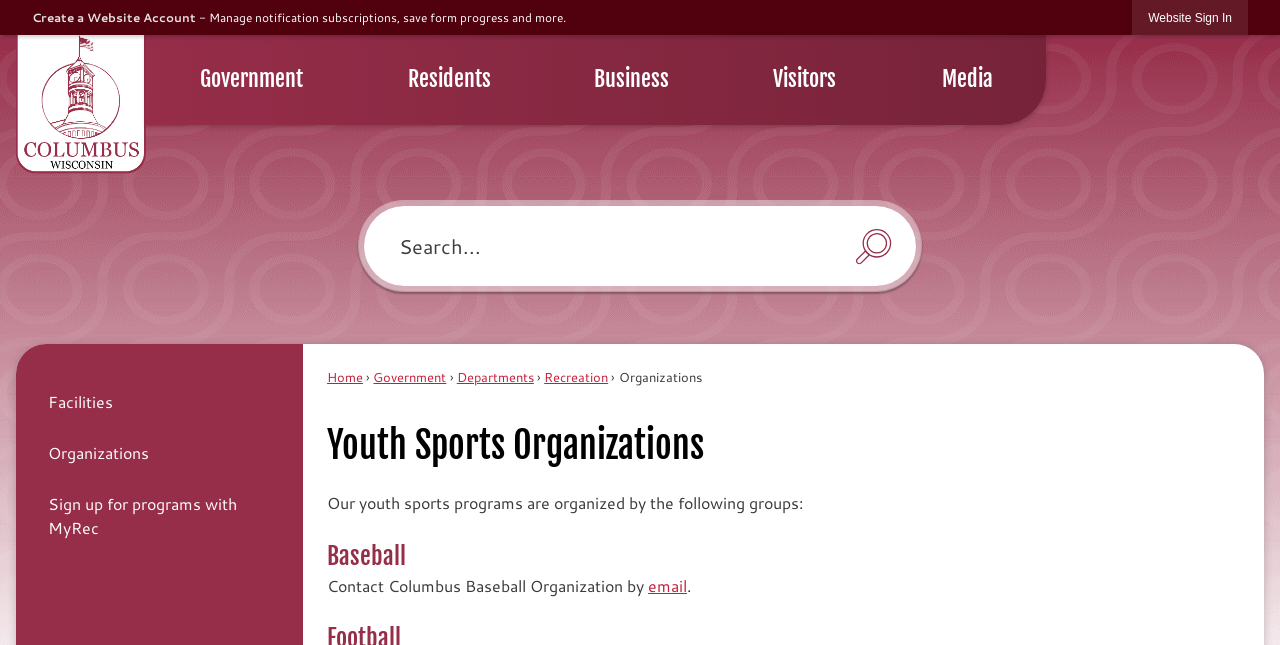Identify the bounding box coordinates for the element you need to click to achieve the following task: "Contact Columbus Baseball Organization by email". The coordinates must be four float values ranging from 0 to 1, formatted as [left, top, right, bottom].

[0.506, 0.89, 0.537, 0.925]